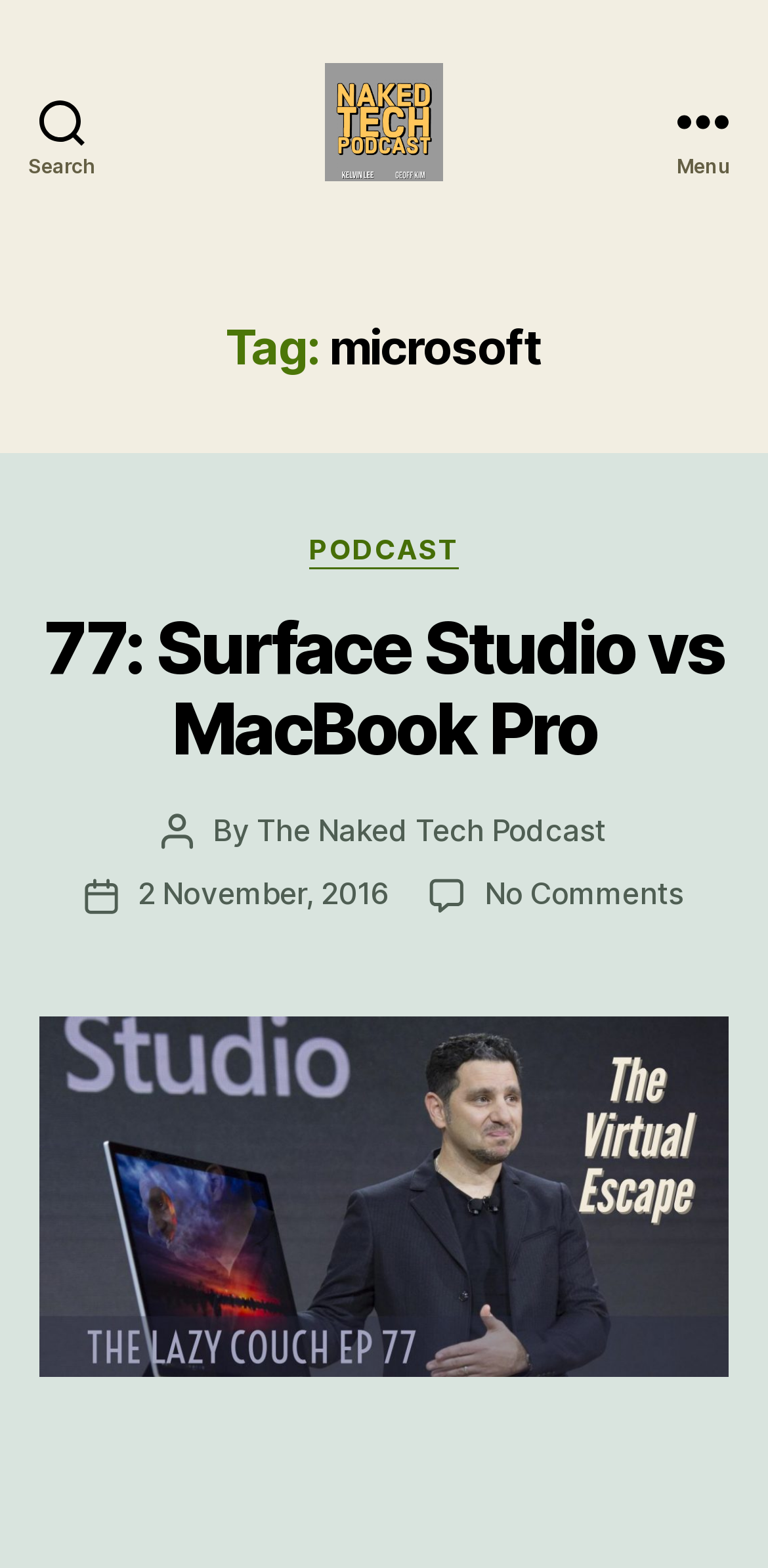Highlight the bounding box coordinates of the element you need to click to perform the following instruction: "Read the post about Surface Studio vs MacBook Pro."

[0.057, 0.385, 0.943, 0.492]